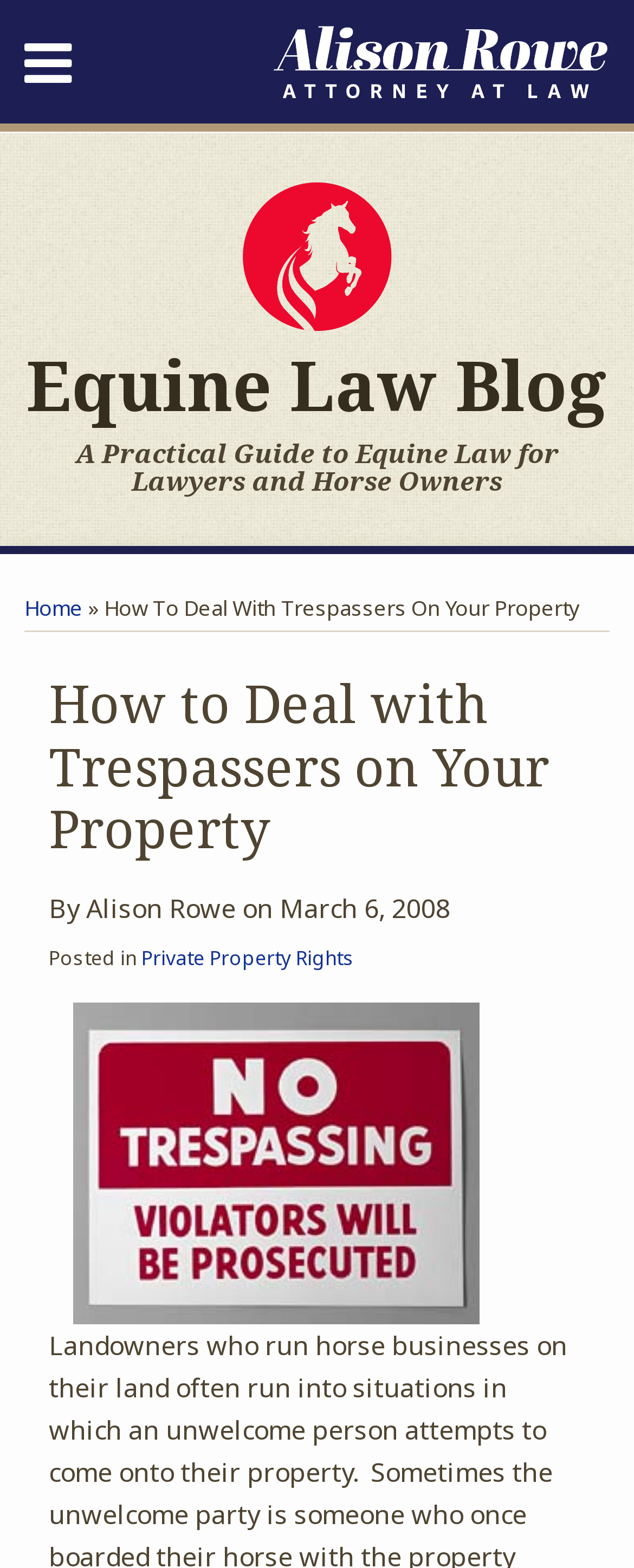Create a detailed summary of the webpage's content and design.

This webpage is about the Equine Law Blog, specifically an article titled "How to Deal with Trespassers on Your Property". At the top left corner, there is a menu with links to "Home", "About", "Services", and "Contact". Next to the menu, there is a logo of Alison Rowe. 

On the top right corner, there is a search bar with a disabled search button. Below the search bar, there is the Equine Law Blog logo. 

The main content of the webpage is the article "How to Deal with Trespassers on Your Property", which is written by Alison Rowe and posted on March 6, 2008. The article is categorized under "Private Property Rights". 

There are several headings and paragraphs of text in the article, but the exact content is not specified. The article appears to be a guide for landowners who run horse businesses on their property and encounter situations where an unwelcome person attempts to come onto their property.